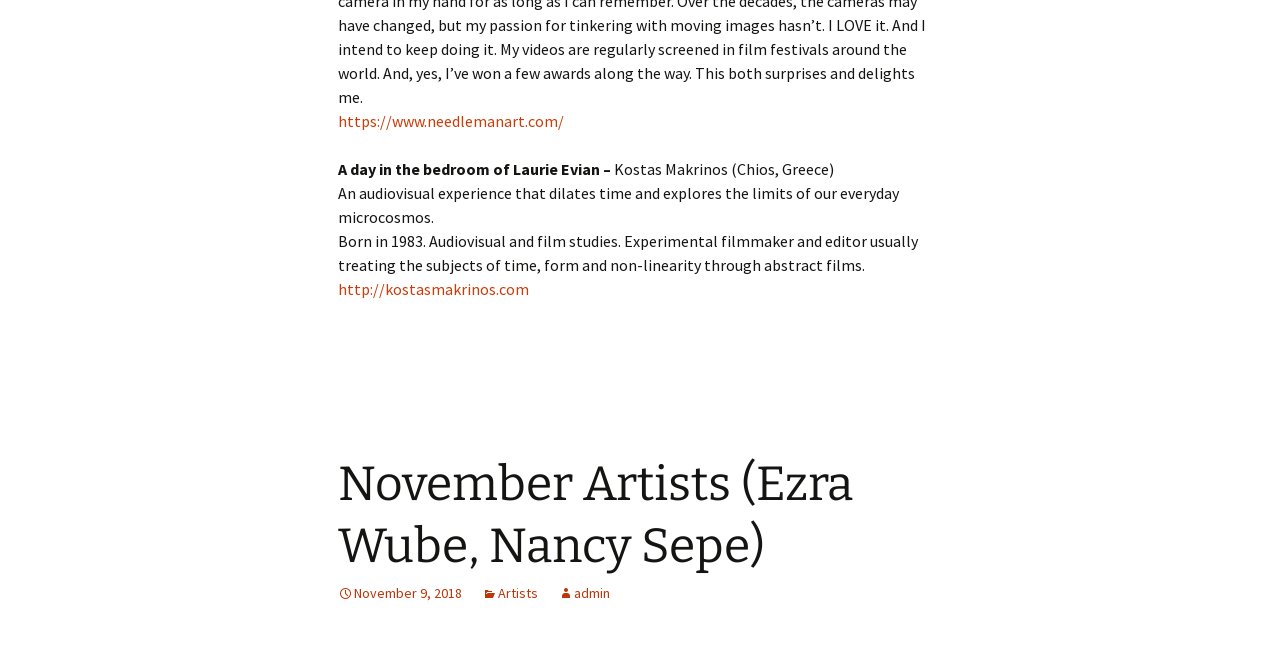What is the name of the artist featured?
Offer a detailed and exhaustive answer to the question.

The name of the artist featured is mentioned in the text 'A day in the bedroom of Laurie Evian –' which is a StaticText element with bounding box coordinates [0.264, 0.245, 0.48, 0.276].